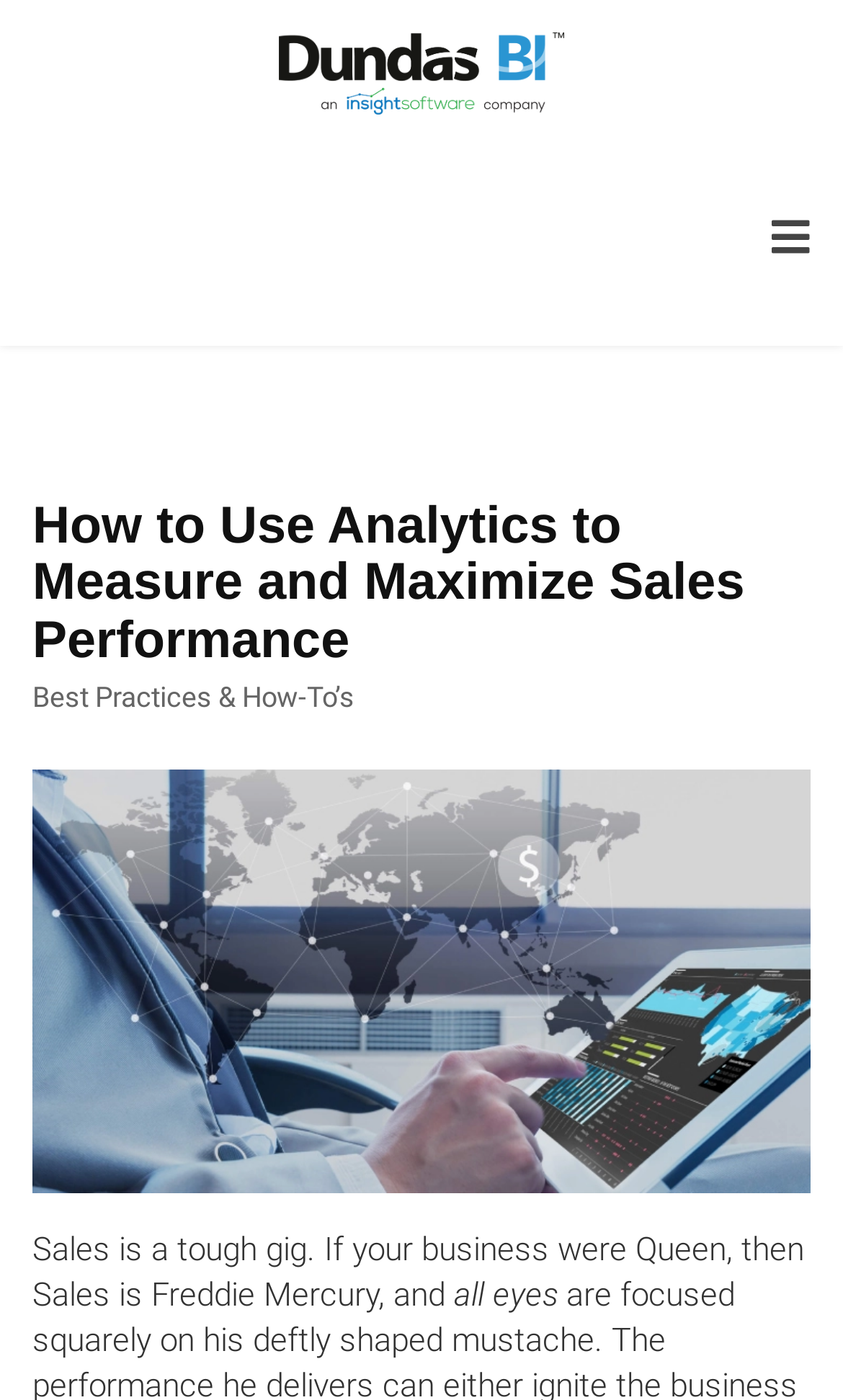Respond to the question with just a single word or phrase: 
What is the category of the article?

Best Practices & How-To’s